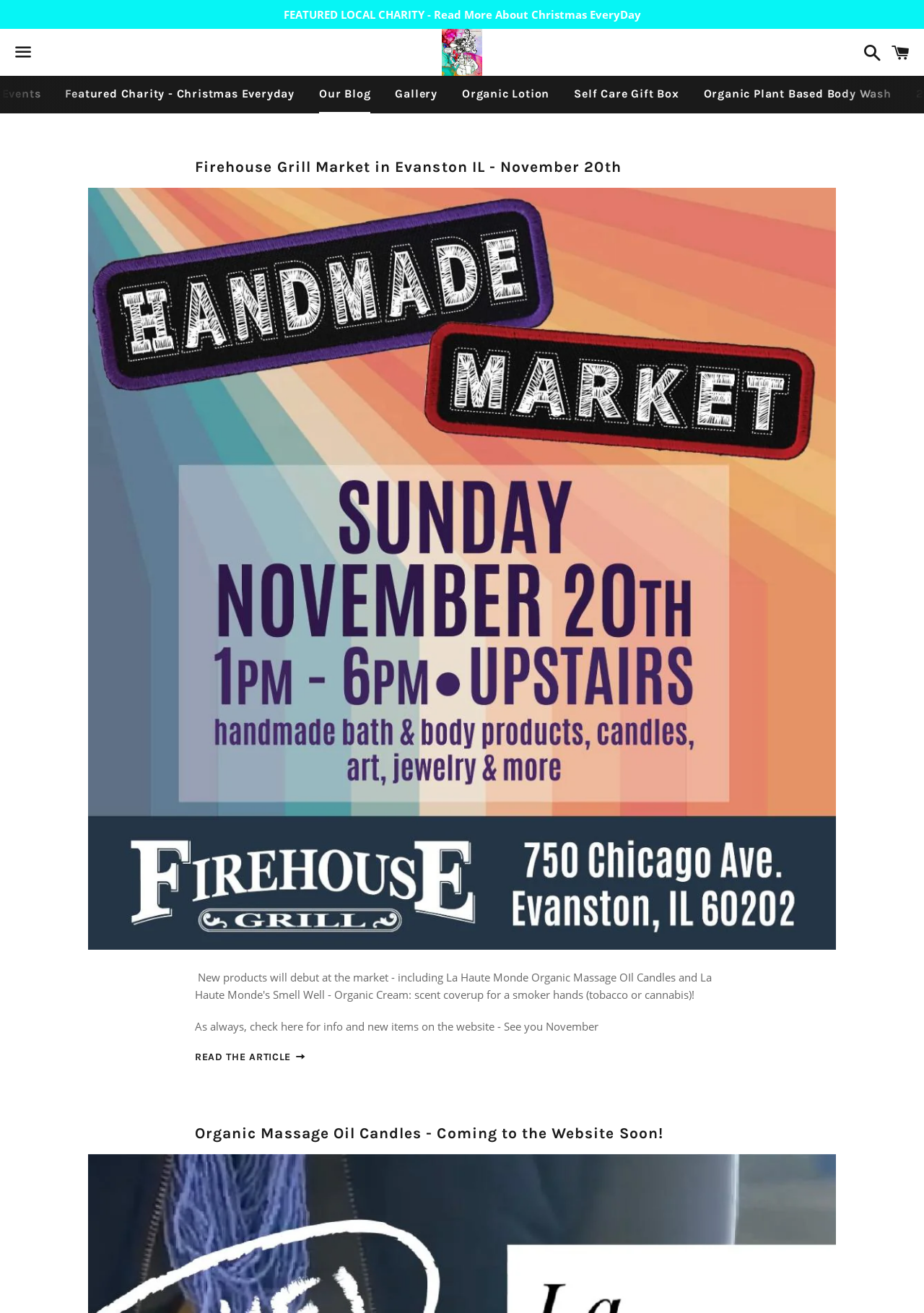Identify the bounding box coordinates of the element that should be clicked to fulfill this task: "Read the 'FEATURED LOCAL CHARITY' article". The coordinates should be provided as four float numbers between 0 and 1, i.e., [left, top, right, bottom].

[0.0, 0.0, 1.0, 0.022]